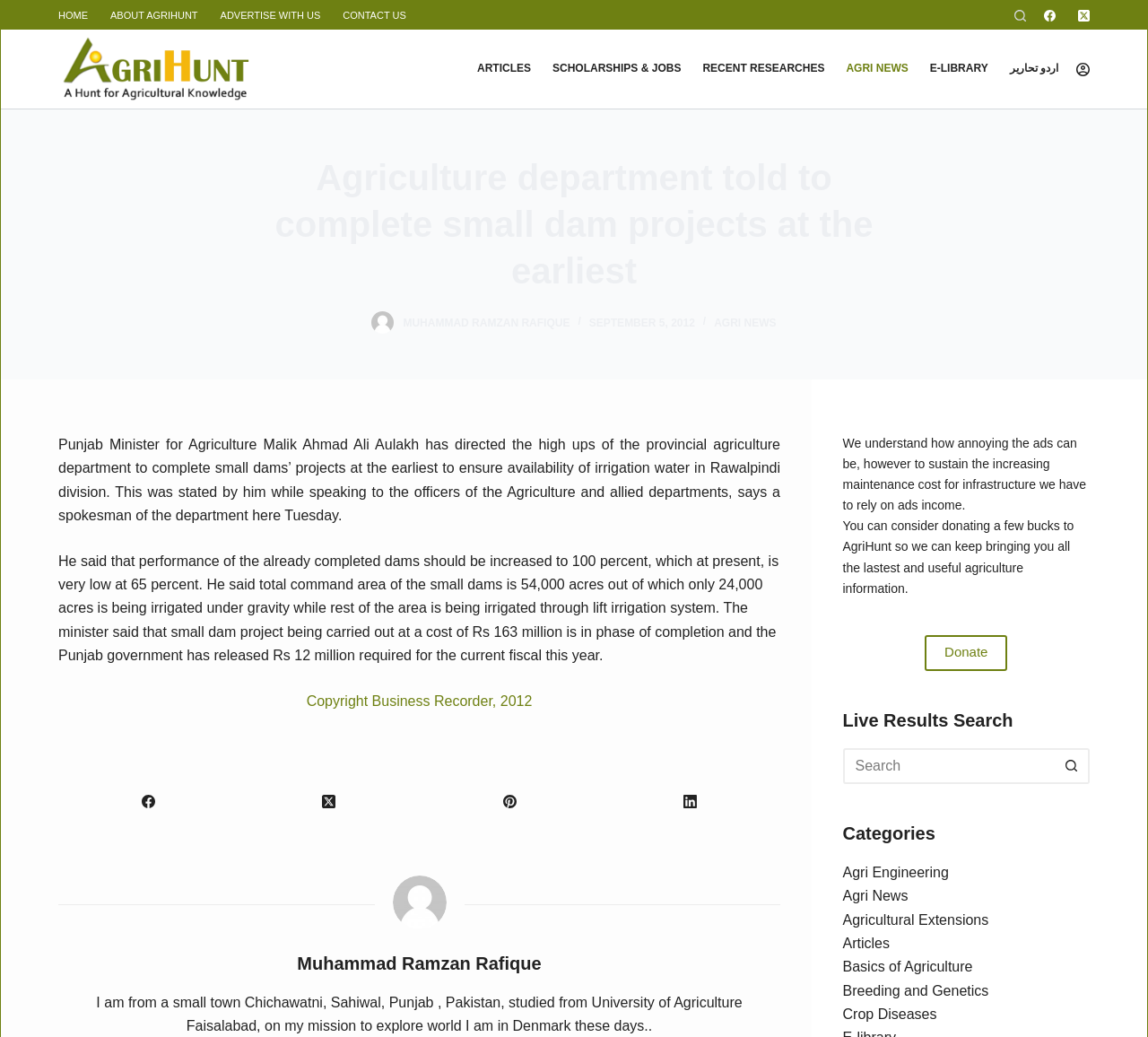Pinpoint the bounding box coordinates of the element that must be clicked to accomplish the following instruction: "Visit the 'AGRI NEWS' category". The coordinates should be in the format of four float numbers between 0 and 1, i.e., [left, top, right, bottom].

[0.622, 0.305, 0.676, 0.317]